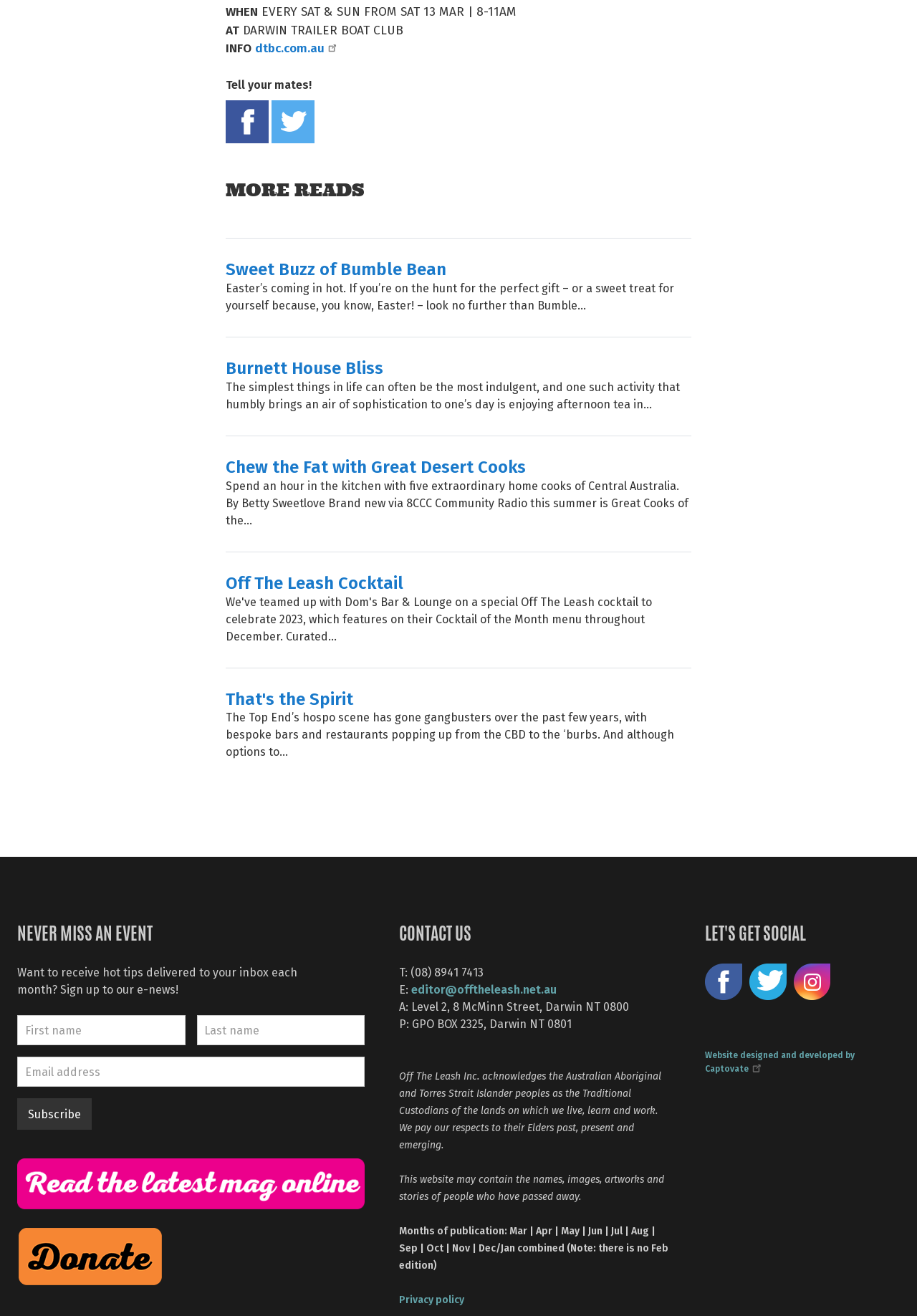Find the bounding box coordinates of the area to click in order to follow the instruction: "Tweet this on Twitter".

[0.296, 0.076, 0.343, 0.109]